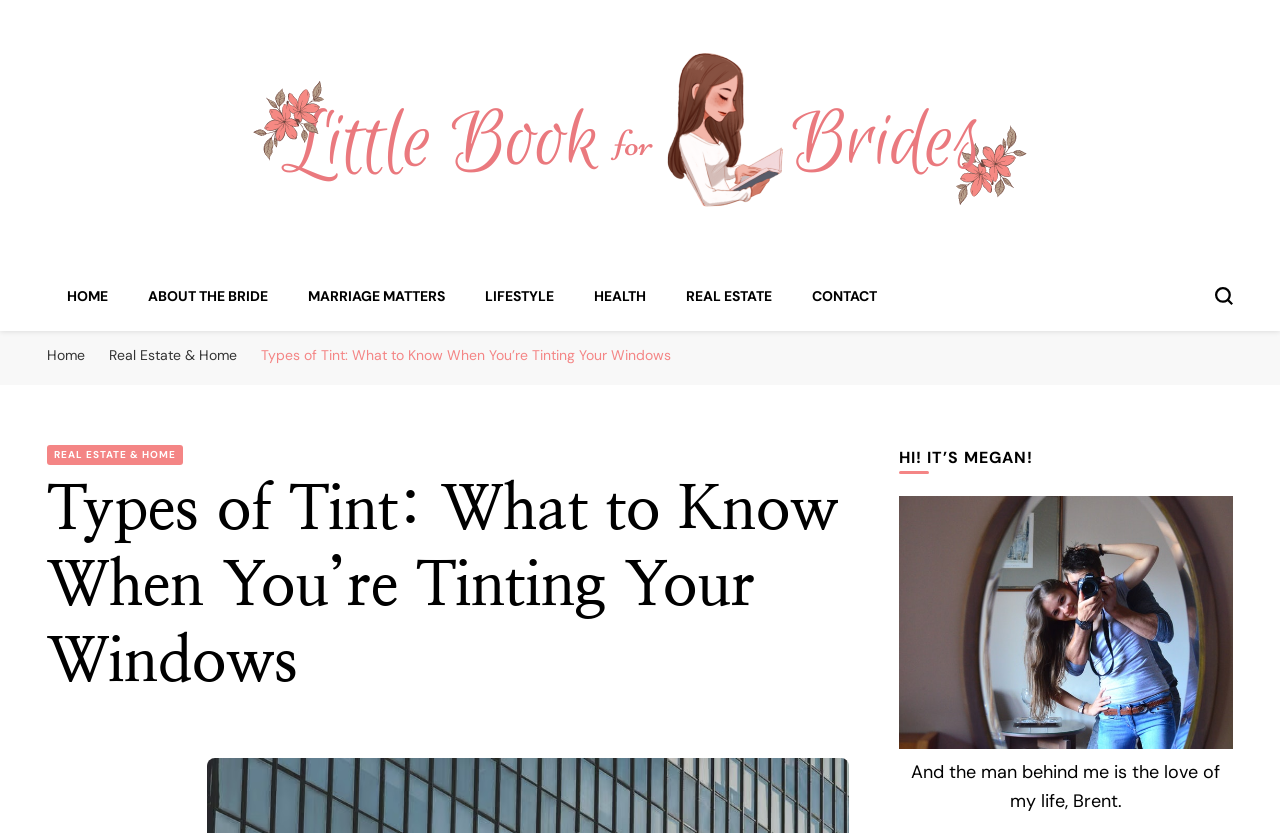Provide an in-depth caption for the elements present on the webpage.

The webpage appears to be a blog post about window tinting, specifically discussing the types of tint and what to know when tinting windows. At the top of the page, there is a logo and a navigation menu with links to various sections of the website, including "HOME", "ABOUT THE BRIDE", "MARRIAGE MATTERS", "LIFESTYLE", "HEALTH", "REAL ESTATE", and "CONTACT". 

Below the navigation menu, there is a search form toggle button with an accompanying image. On the left side of the page, there are links to related categories, including "Home" and "Real Estate & Home". 

The main content of the page is a heading that reads "Types of Tint: What to Know When You’re Tinting Your Windows", which is followed by an article discussing the benefits of window tinting, including energy efficiency and privacy. 

On the right side of the page, there is a section with a heading "HI! IT’S MEGAN!", which appears to be a personal introduction or bio of the author. Below this section, there is a static text that reads "And the man behind me is the love of my life, Brent."